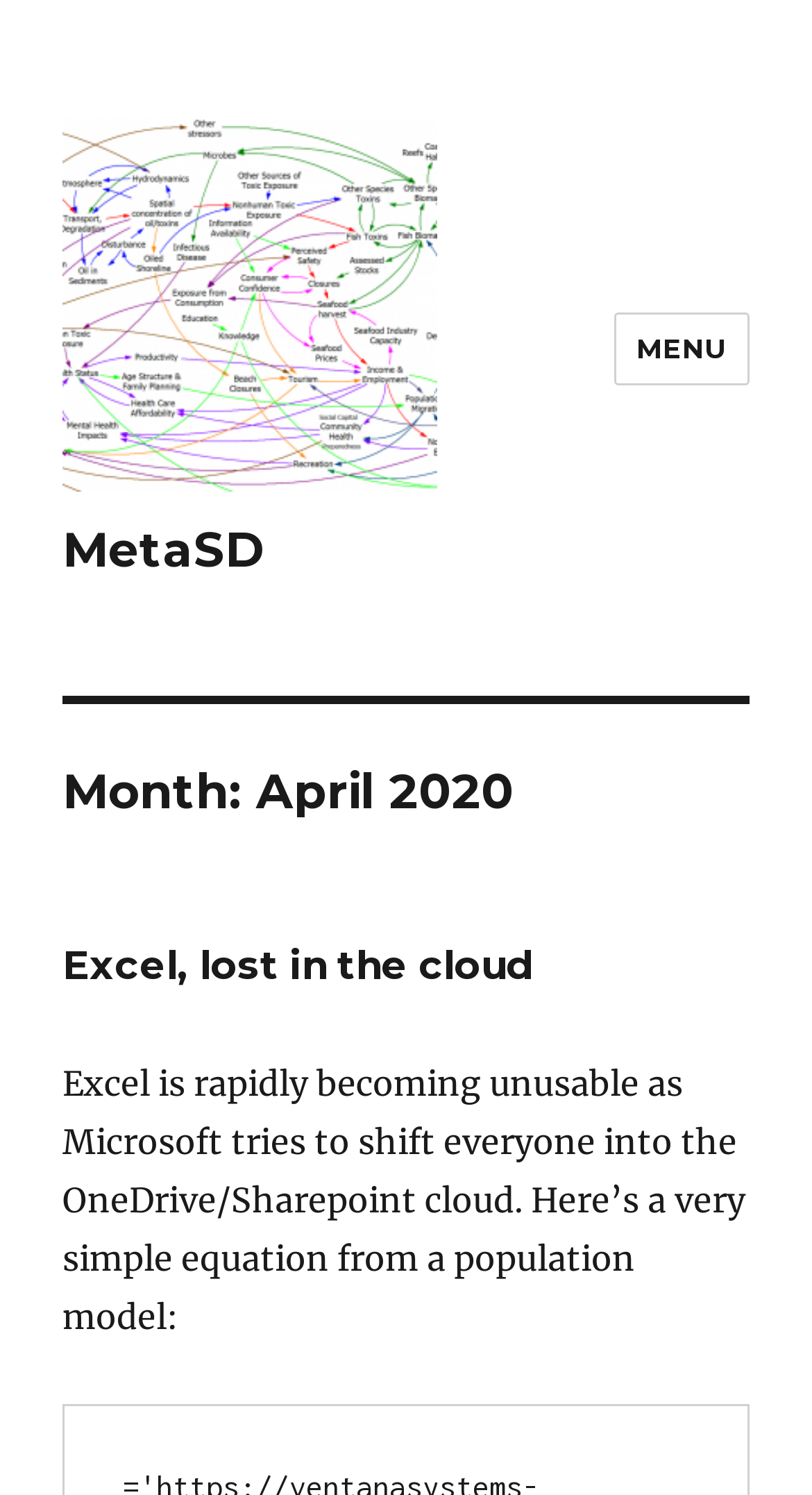Create a detailed narrative describing the layout and content of the webpage.

The webpage is titled "April 2020 - MetaSD" and has a prominent link and image with the same name, "MetaSD", located at the top-left corner of the page. Below this, there is another link with the same name, "MetaSD". 

On the top-right corner, there is a button labeled "MENU" that controls the site navigation and social navigation. 

Below the "MENU" button, there is a header section that spans across the top of the page. This section contains a heading that indicates the month, "Month: April 2020". 

Underneath the month heading, there is another header section that contains a heading titled "Excel, lost in the cloud". This heading is followed by a link with the same title and a paragraph of text that discusses how Excel is becoming unusable as Microsoft shifts towards the OneDrive/Sharepoint cloud. The text provides an example of a simple equation from a population model.